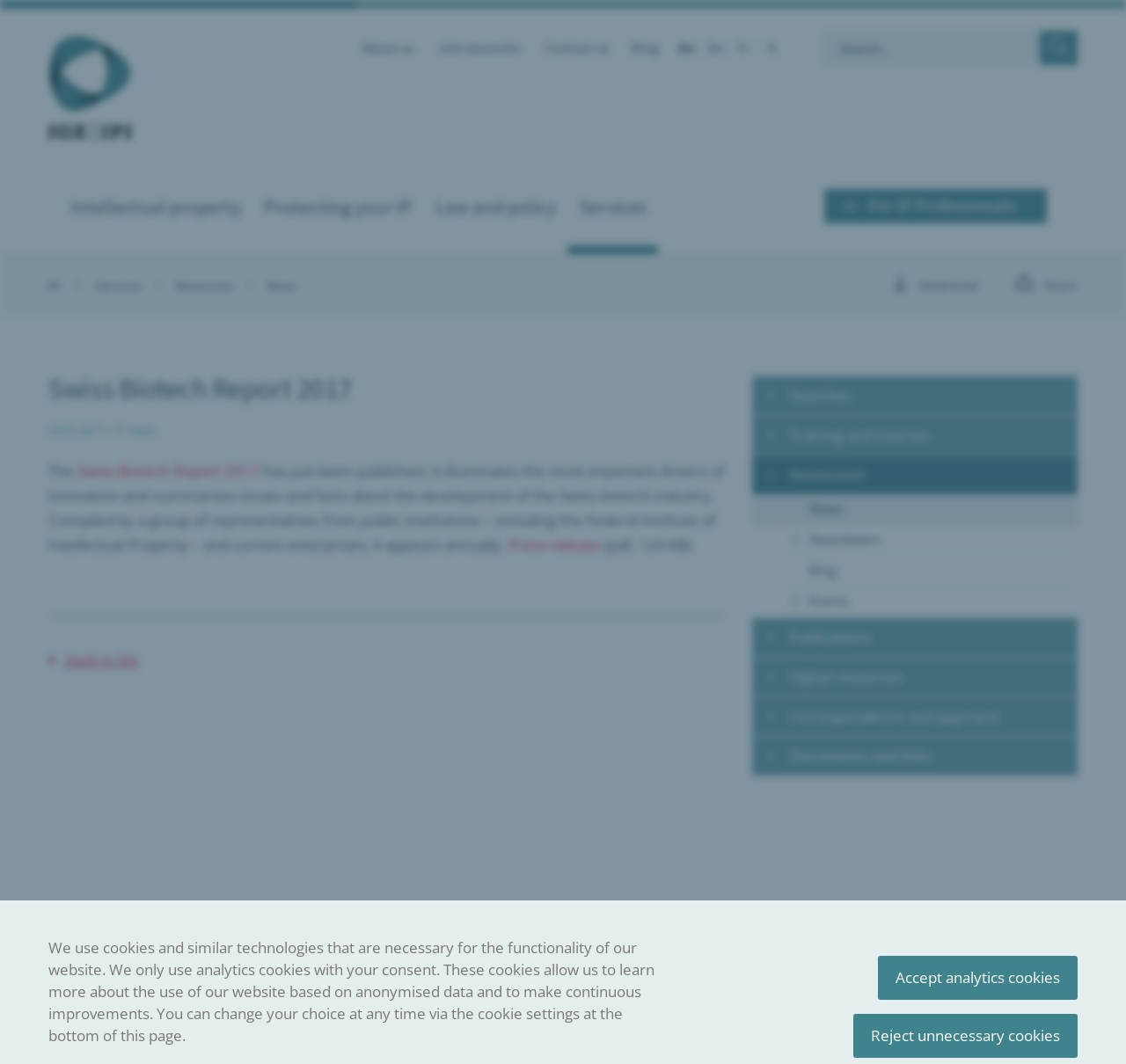Please locate the bounding box coordinates of the element that needs to be clicked to achieve the following instruction: "Search for something". The coordinates should be four float numbers between 0 and 1, i.e., [left, top, right, bottom].

[0.73, 0.029, 0.923, 0.061]